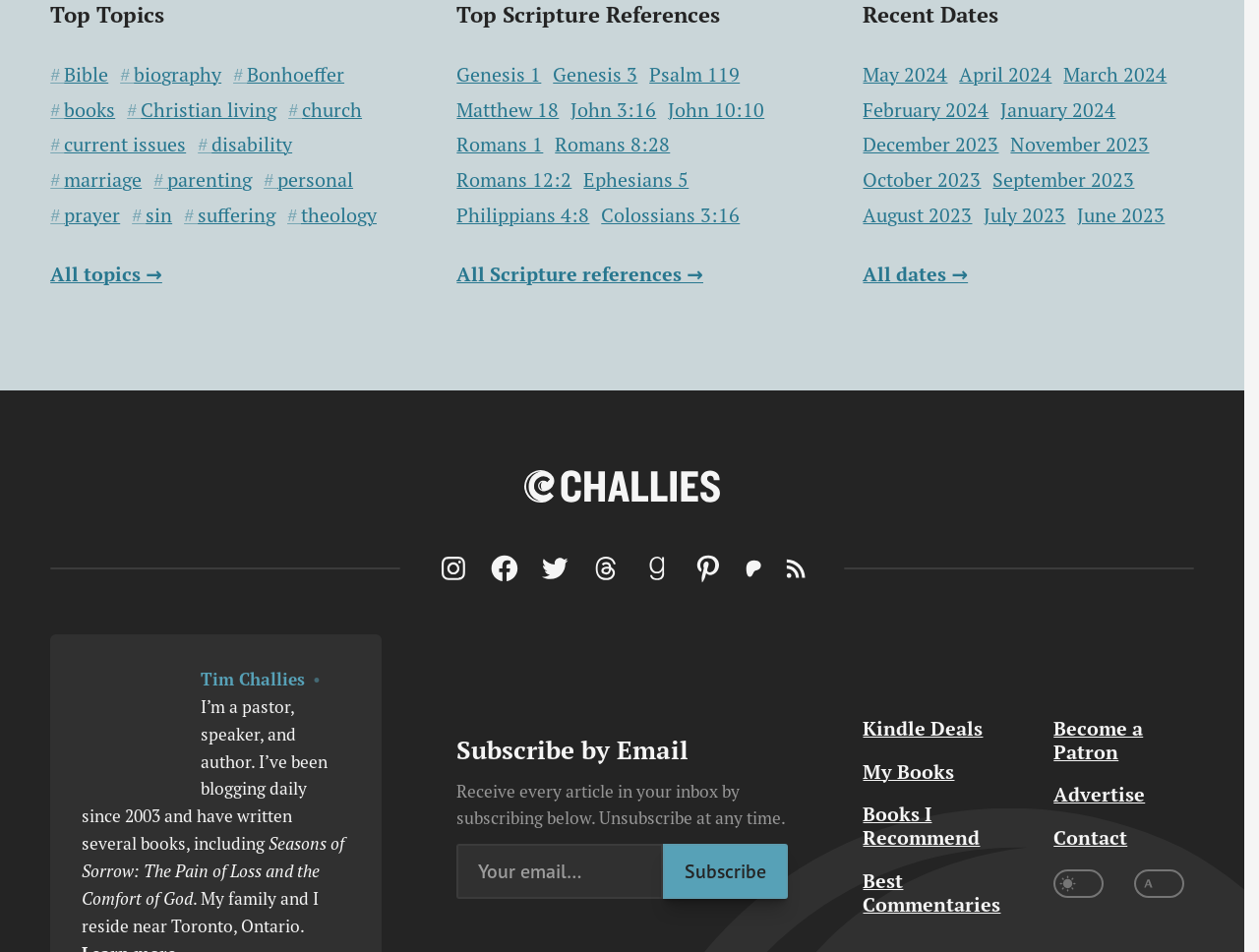Please identify the bounding box coordinates of the clickable area that will allow you to execute the instruction: "Switch to dark mode".

[0.837, 0.913, 0.876, 0.943]